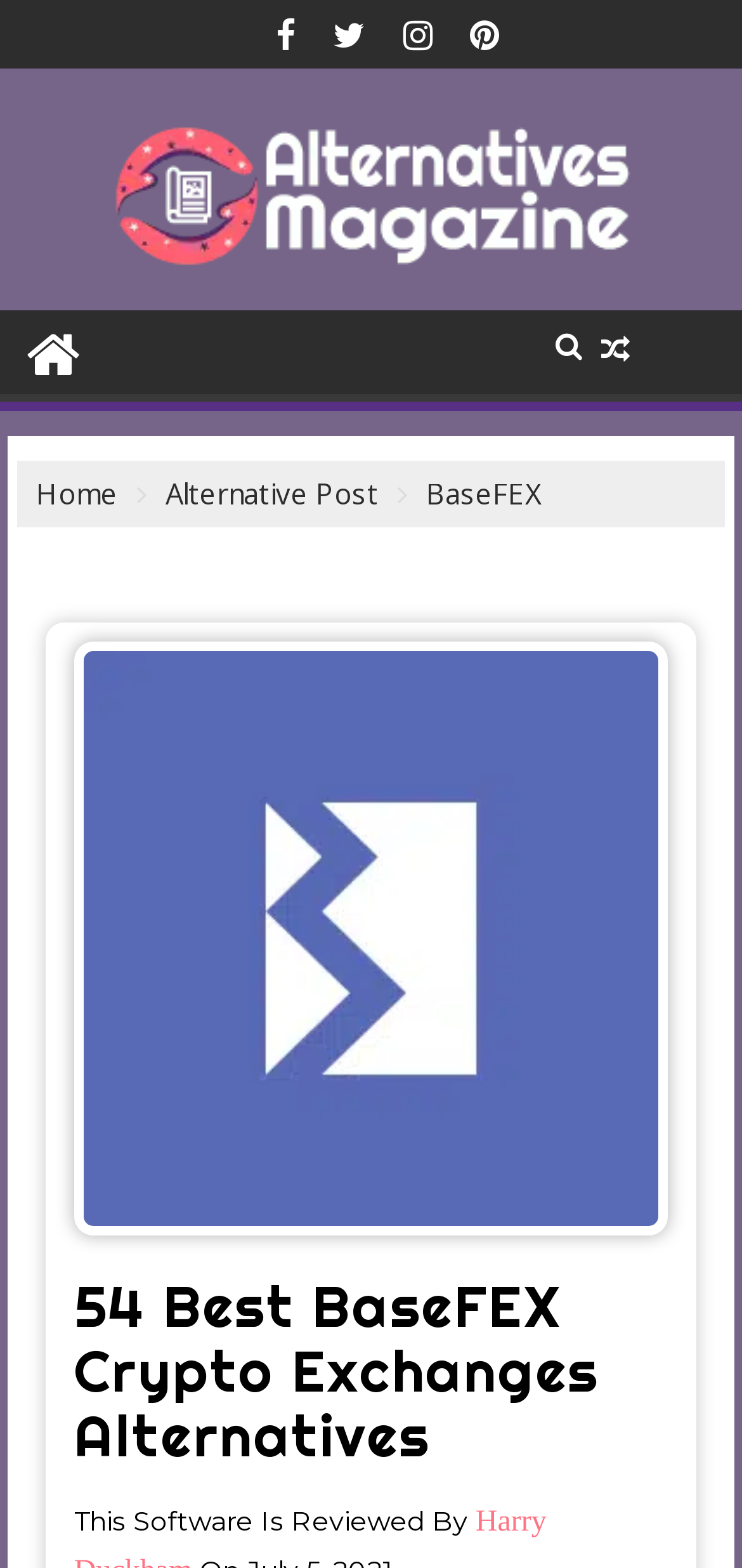Identify the bounding box of the UI element that matches this description: "Home".

[0.048, 0.302, 0.159, 0.327]